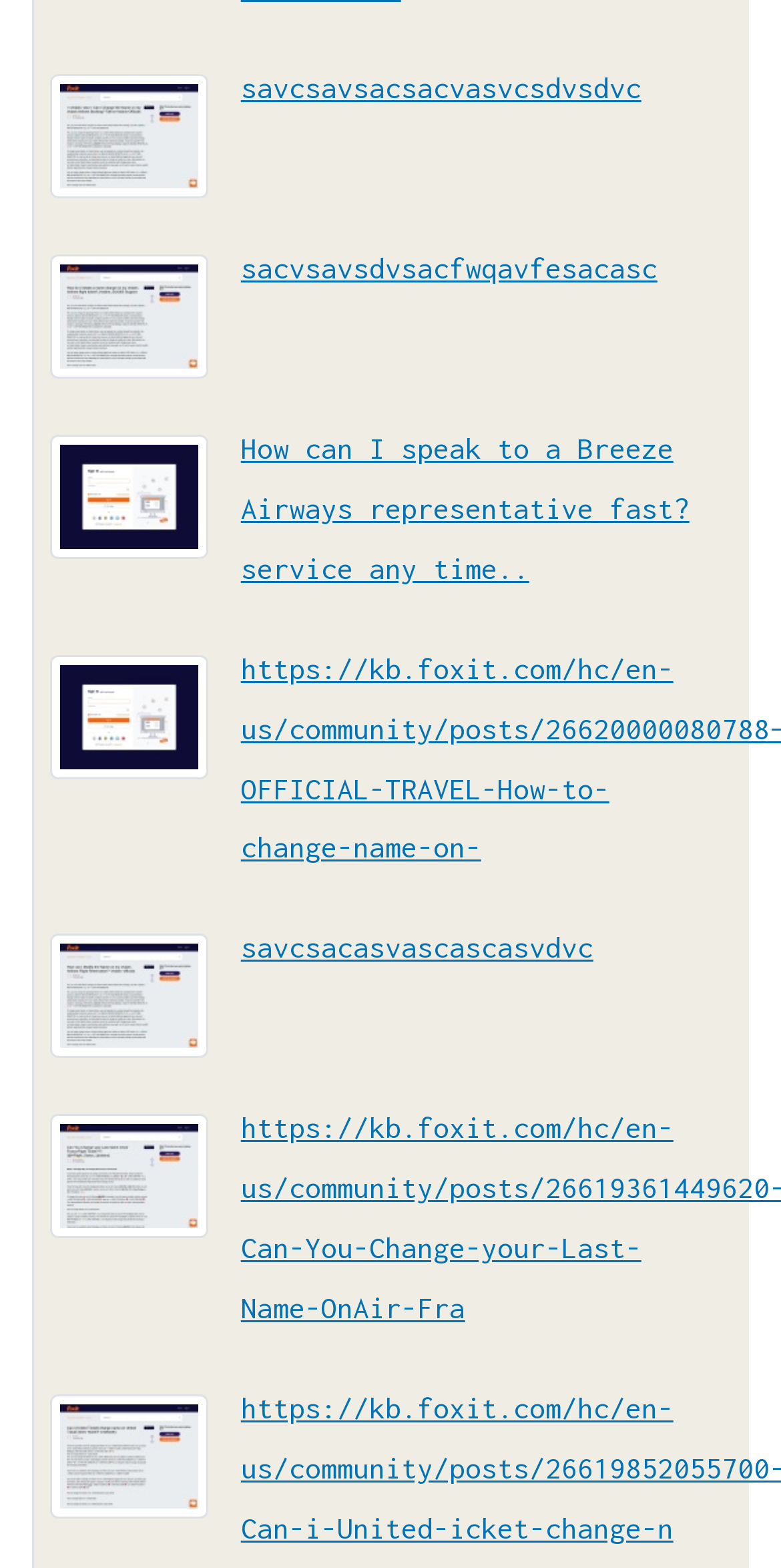Pinpoint the bounding box coordinates of the element that must be clicked to accomplish the following instruction: "Check the link about United ticket change name". The coordinates should be in the format of four float numbers between 0 and 1, i.e., [left, top, right, bottom].

[0.064, 0.915, 0.267, 0.938]